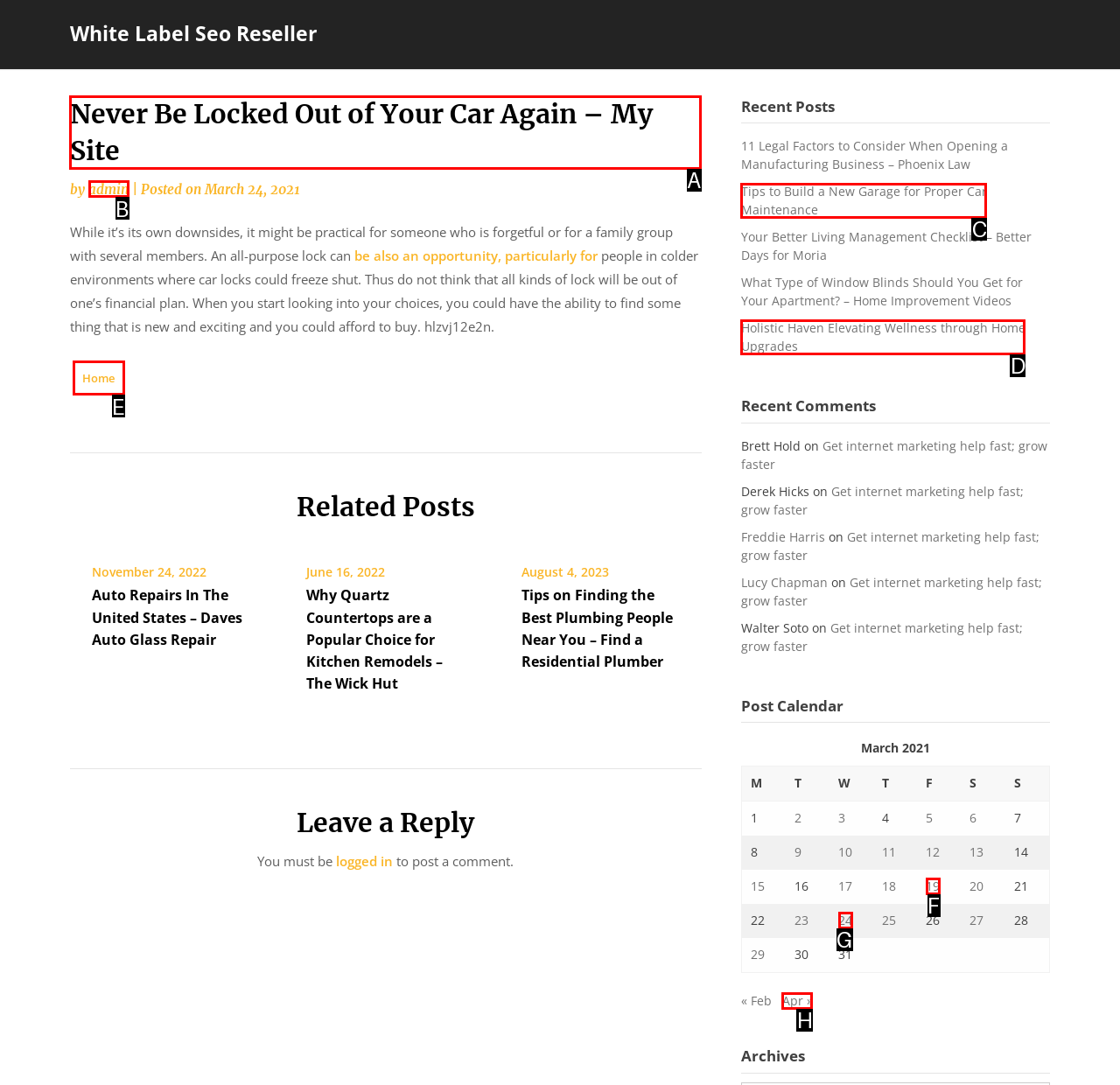Select the letter of the UI element you need to click to complete this task: Read the article 'Never Be Locked Out of Your Car Again – My Site'.

A